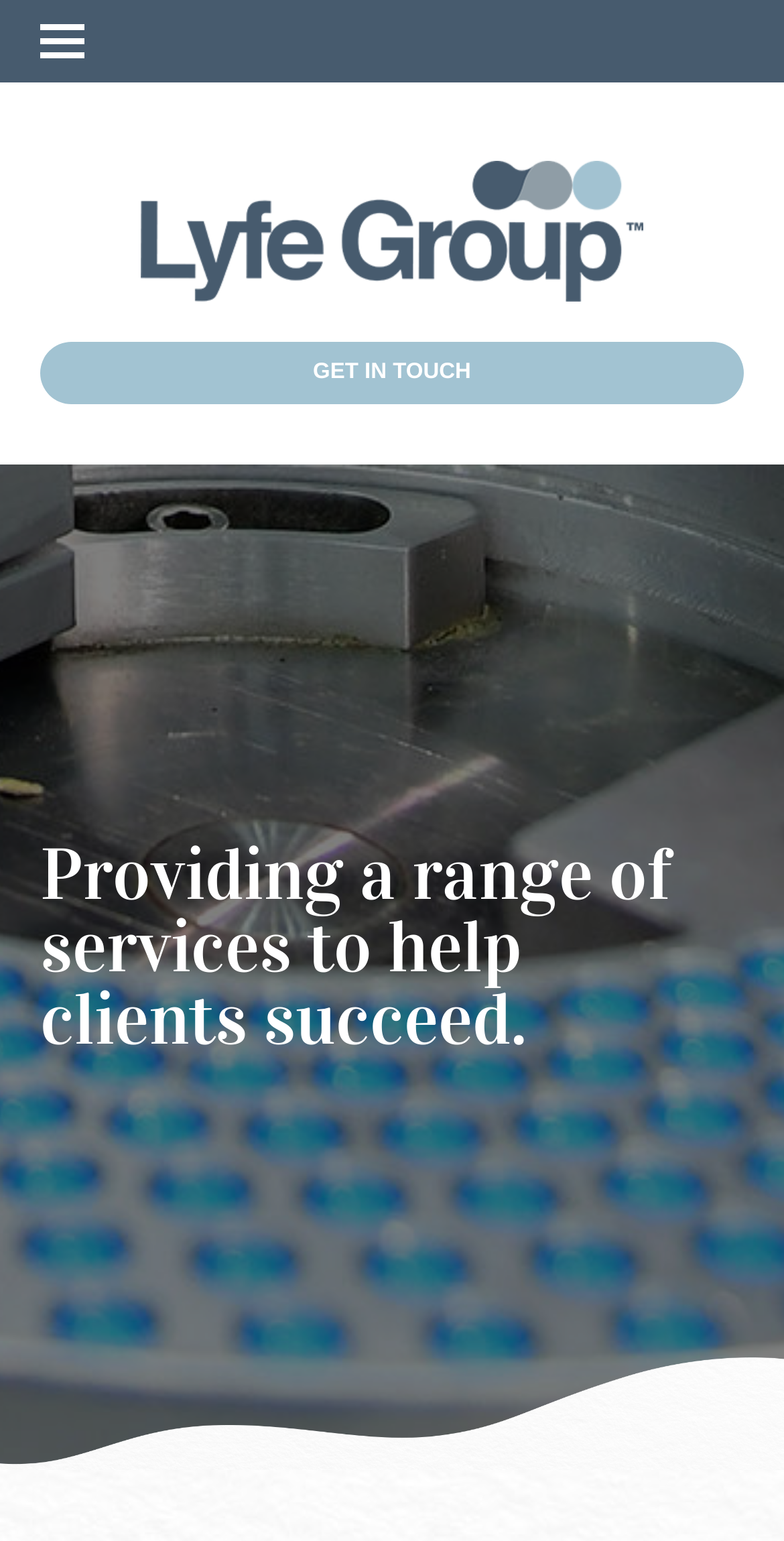Given the element description "Get in Touch", identify the bounding box of the corresponding UI element.

[0.051, 0.222, 0.949, 0.262]